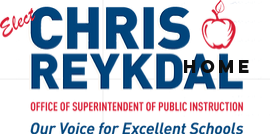What symbol is associated with education in the logo?
Please provide a comprehensive answer based on the visual information in the image.

The caption states that above the name, there is a depiction of an apple, which is often a symbol of education, reinforcing the theme of public schooling.